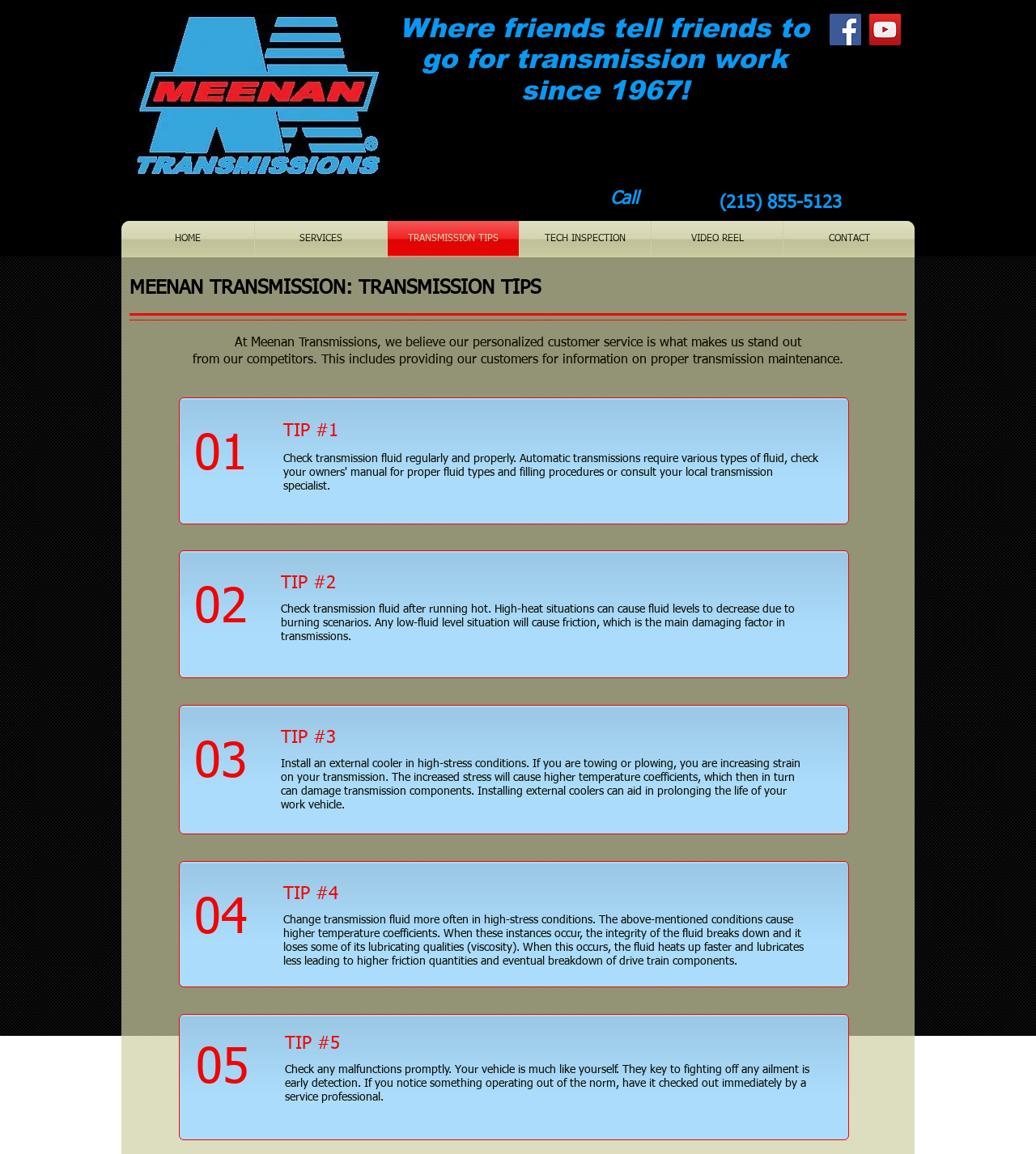How many transmission tips are provided on the page?
By examining the image, provide a one-word or phrase answer.

5